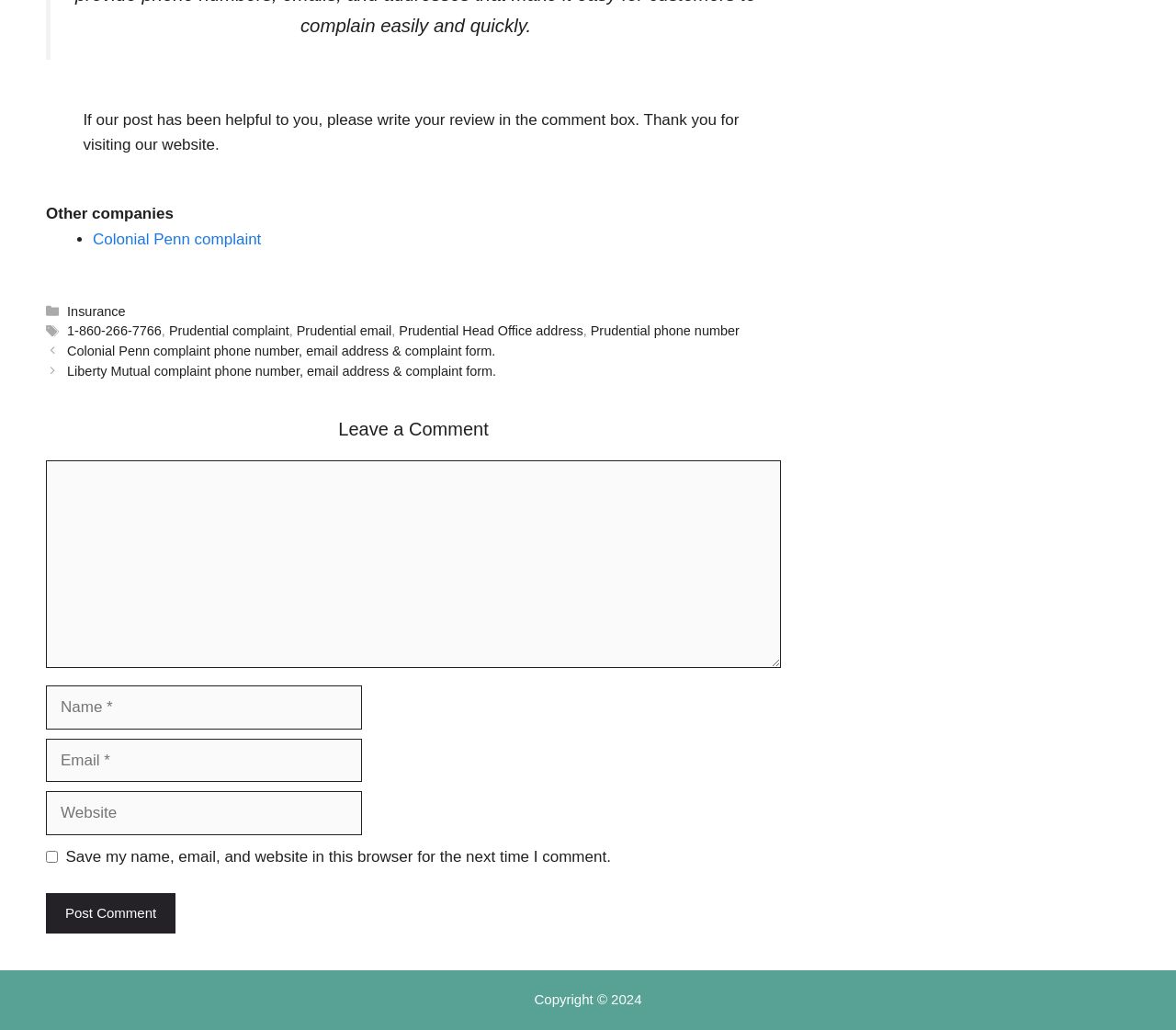Indicate the bounding box coordinates of the element that needs to be clicked to satisfy the following instruction: "Enter your name in the 'Name' field". The coordinates should be four float numbers between 0 and 1, i.e., [left, top, right, bottom].

[0.039, 0.666, 0.308, 0.708]